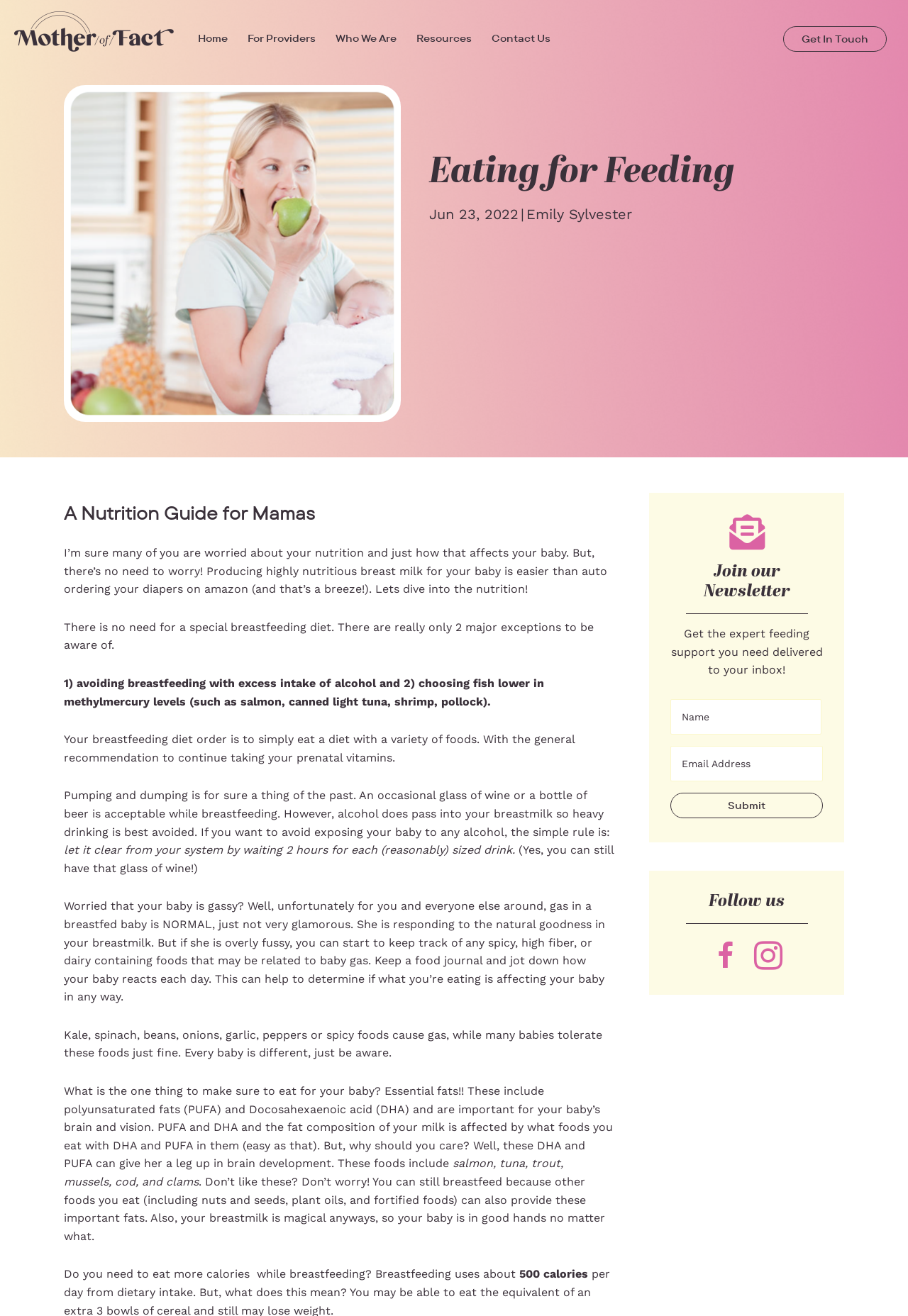Predict the bounding box of the UI element based on this description: "Home".

[0.207, 0.022, 0.262, 0.036]